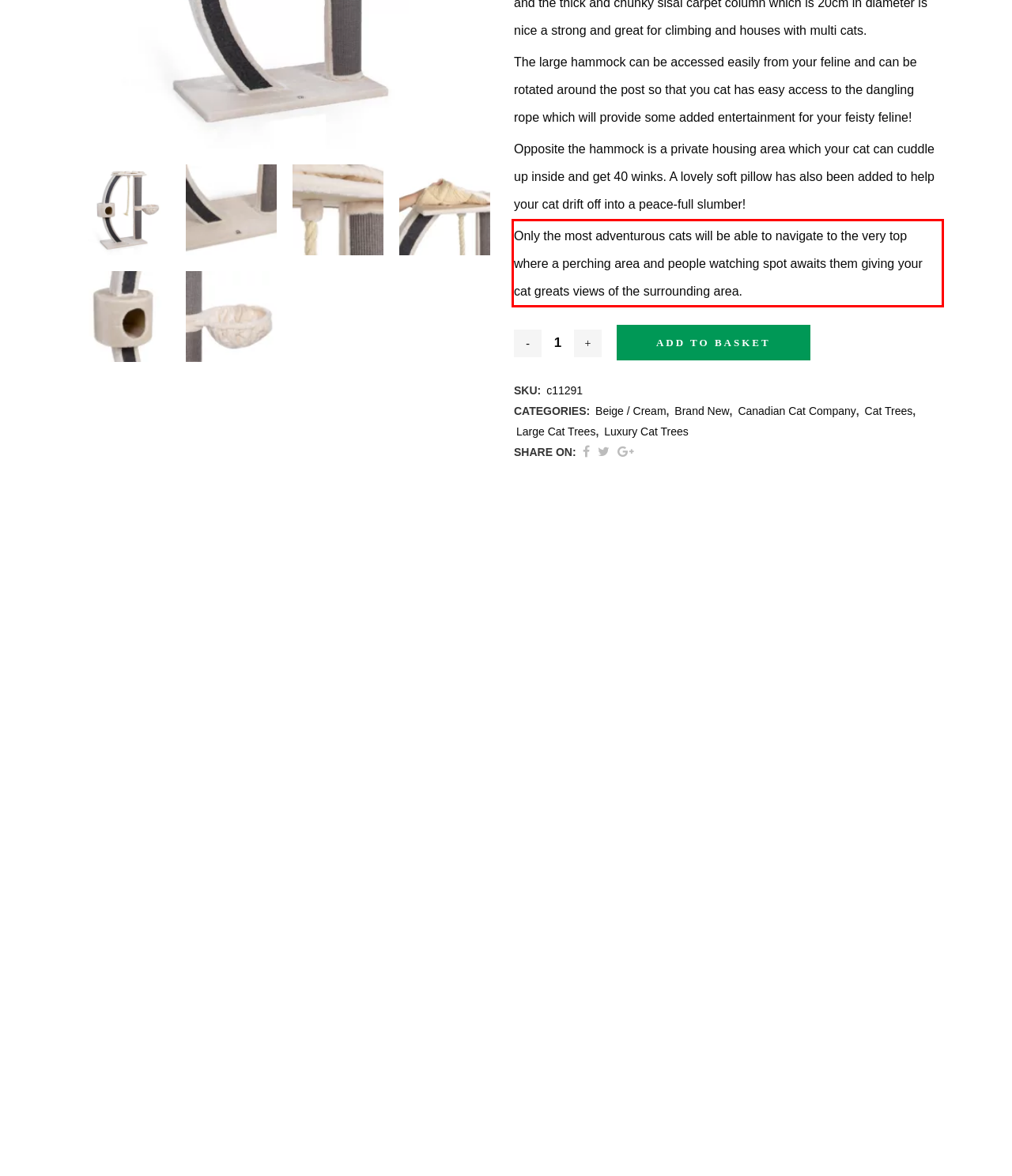Examine the webpage screenshot, find the red bounding box, and extract the text content within this marked area.

Only the most adventurous cats will be able to navigate to the very top where a perching area and people watching spot awaits them giving your cat greats views of the surrounding area.